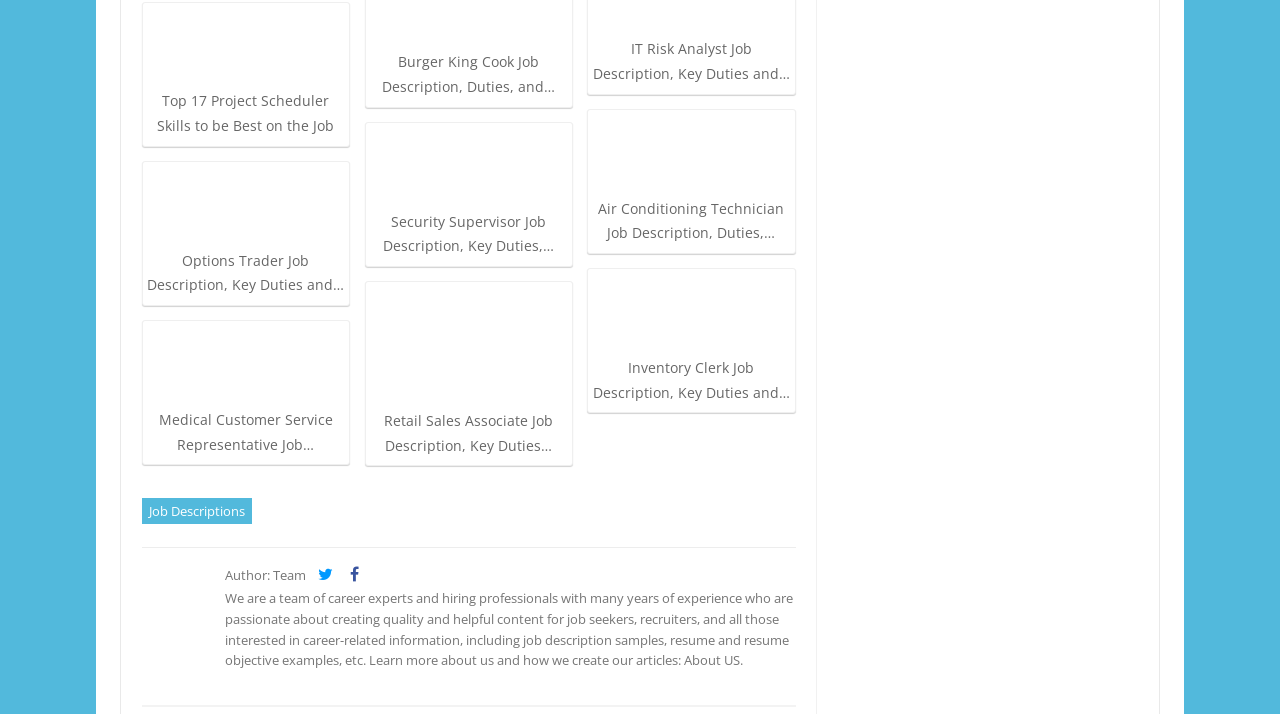Identify the bounding box coordinates of the region I need to click to complete this instruction: "View Top 17 Project Scheduler Skills to be Best on the Job".

[0.114, 0.008, 0.27, 0.195]